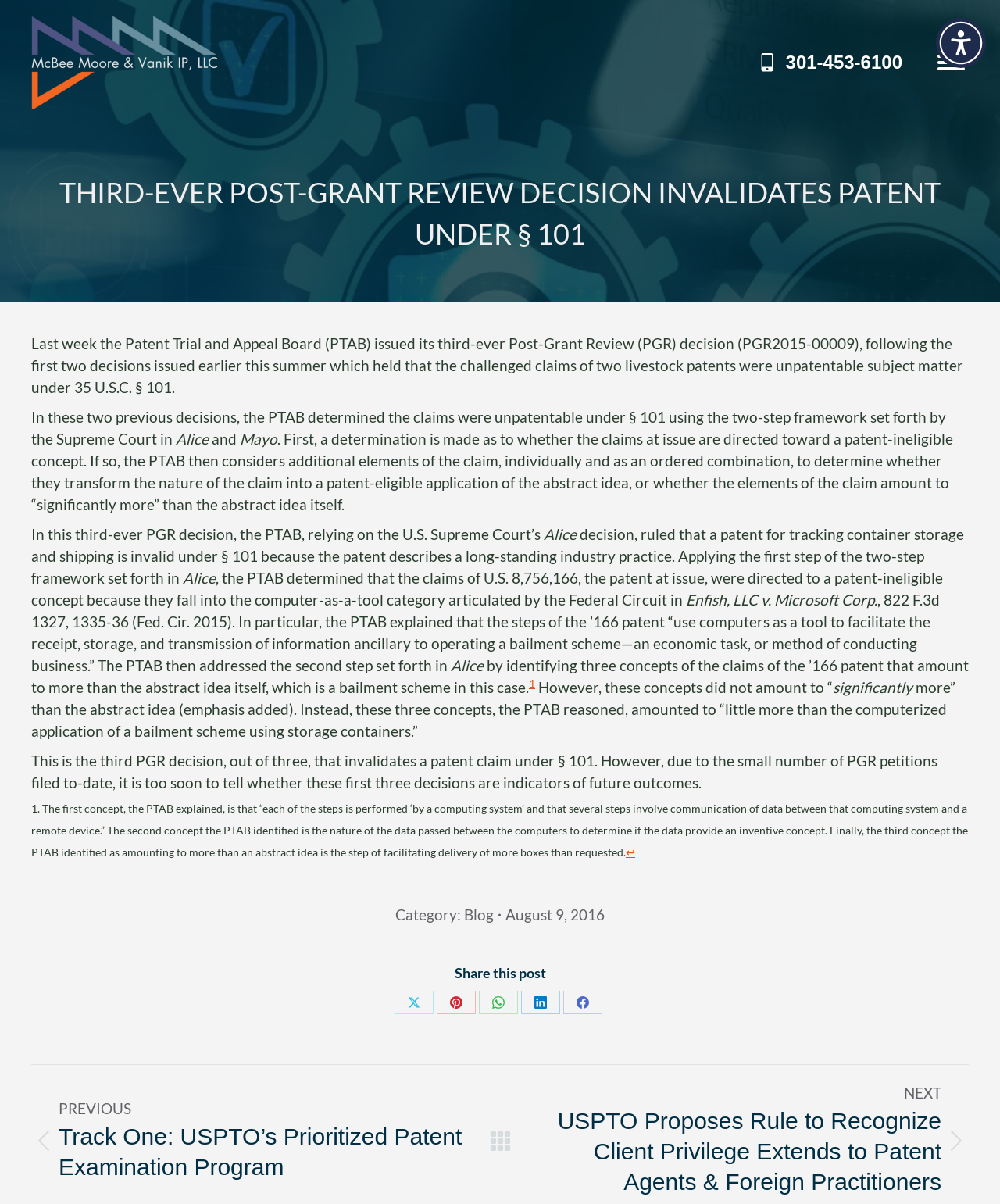Determine the bounding box coordinates of the clickable element to achieve the following action: 'Go to Top'. Provide the coordinates as four float values between 0 and 1, formatted as [left, top, right, bottom].

[0.961, 0.798, 0.992, 0.824]